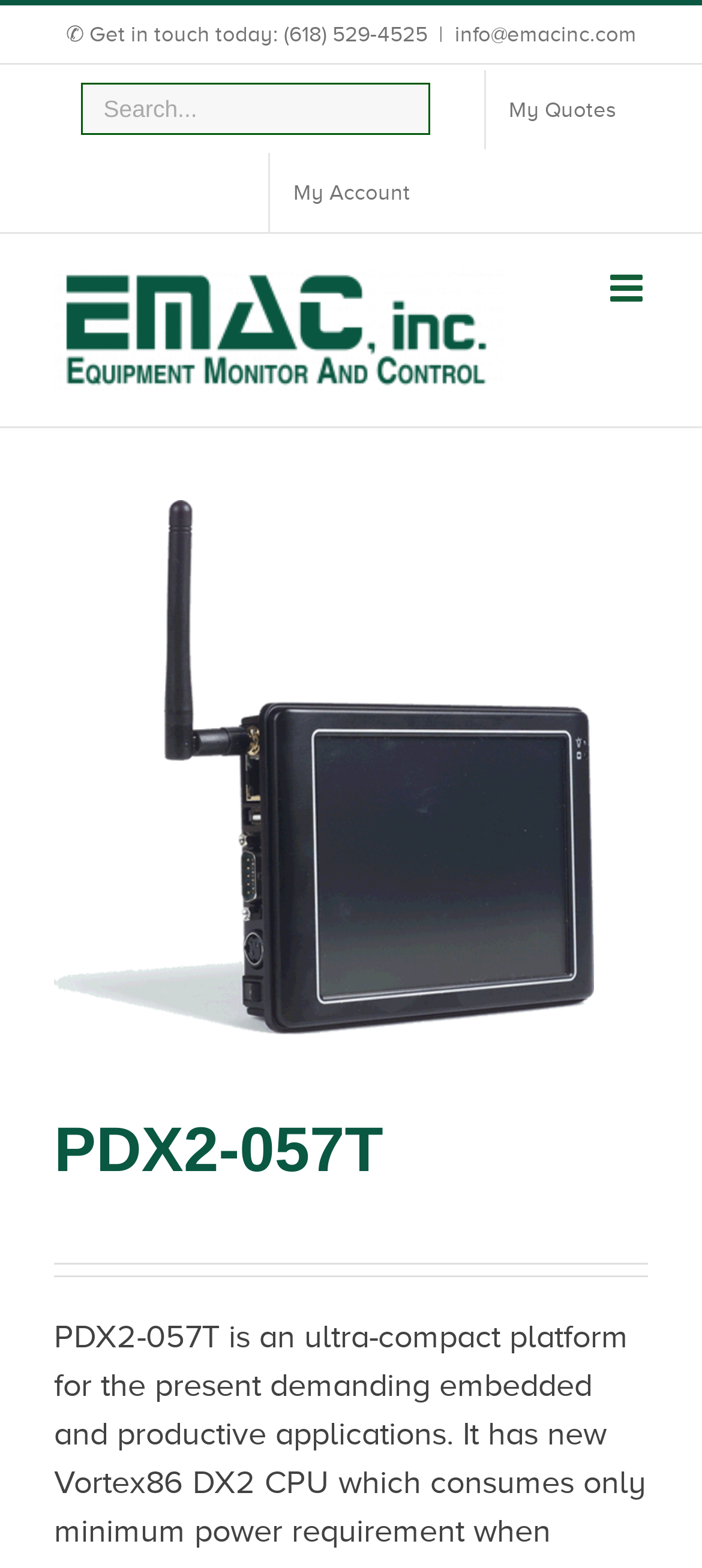What is the email address to contact?
Answer the question with detailed information derived from the image.

The email address can be found at the top of the webpage, next to the '|' character and the phone number.